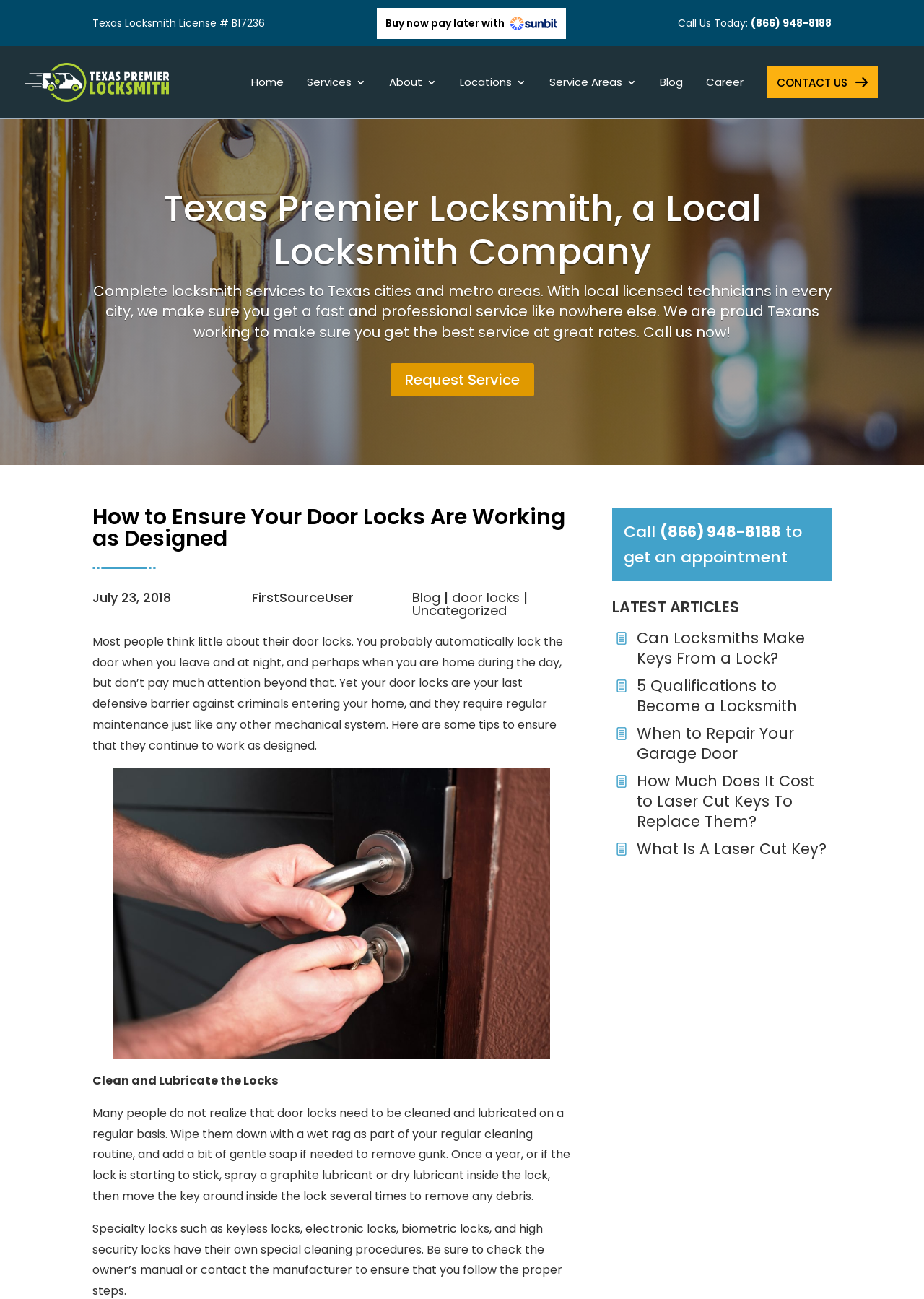Write a detailed summary of the webpage, including text, images, and layout.

The webpage is about TX Premier Locksmith, a local locksmith company in Texas. At the top, there is a license number "Texas Locksmith License # B17236" and a "Buy now pay later" option with an image. Next to it, there is a "Call Us Today" link with a phone number. 

Below that, there is a navigation menu with links to "Home", "Services", "About", "Locations", "Service Areas", "Blog", "Career", and "CONTACT US". 

The main content of the webpage is divided into two sections. The first section has a heading "Texas Premier Locksmith, a Local Locksmith Company" and a paragraph describing the company's services and mission. There is also a "Request Service" link in this section.

The second section has a heading "How to Ensure Your Door Locks Are Working as Designed" and is an article about door locks. The article has an image and is divided into several sections with headings and paragraphs. The first section explains the importance of maintaining door locks, and the second section provides tips on how to do so, including cleaning and lubricating the locks. 

There is also a call-to-action section with a phone number and a link to get an appointment. At the bottom of the webpage, there is a section titled "LATEST ARTICLES" with links to several other articles related to locksmith services.